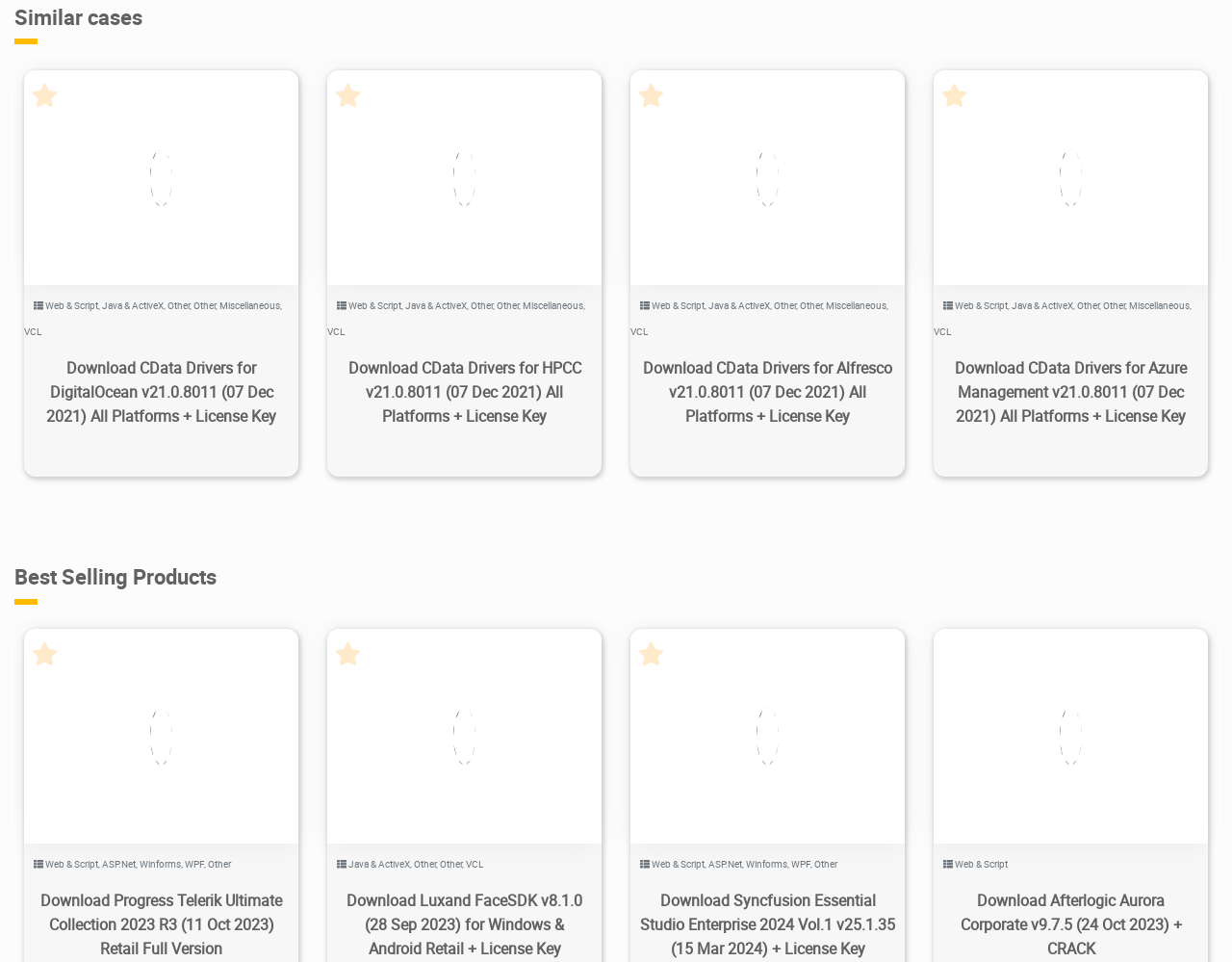Respond to the following question with a brief word or phrase:
How many likes does the third article have?

1